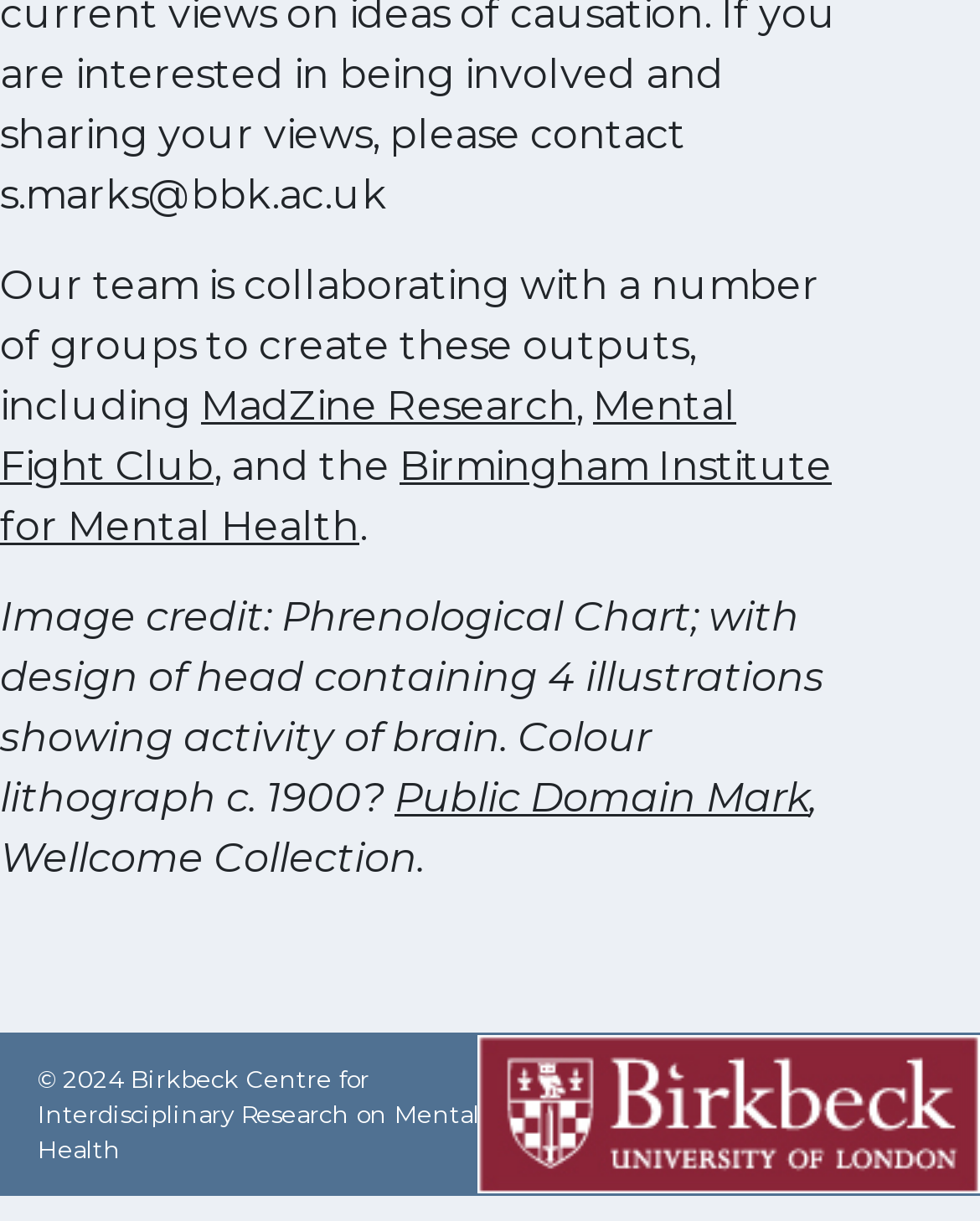Please locate the UI element described by "Mental Fight Club" and provide its bounding box coordinates.

[0.0, 0.312, 0.751, 0.4]